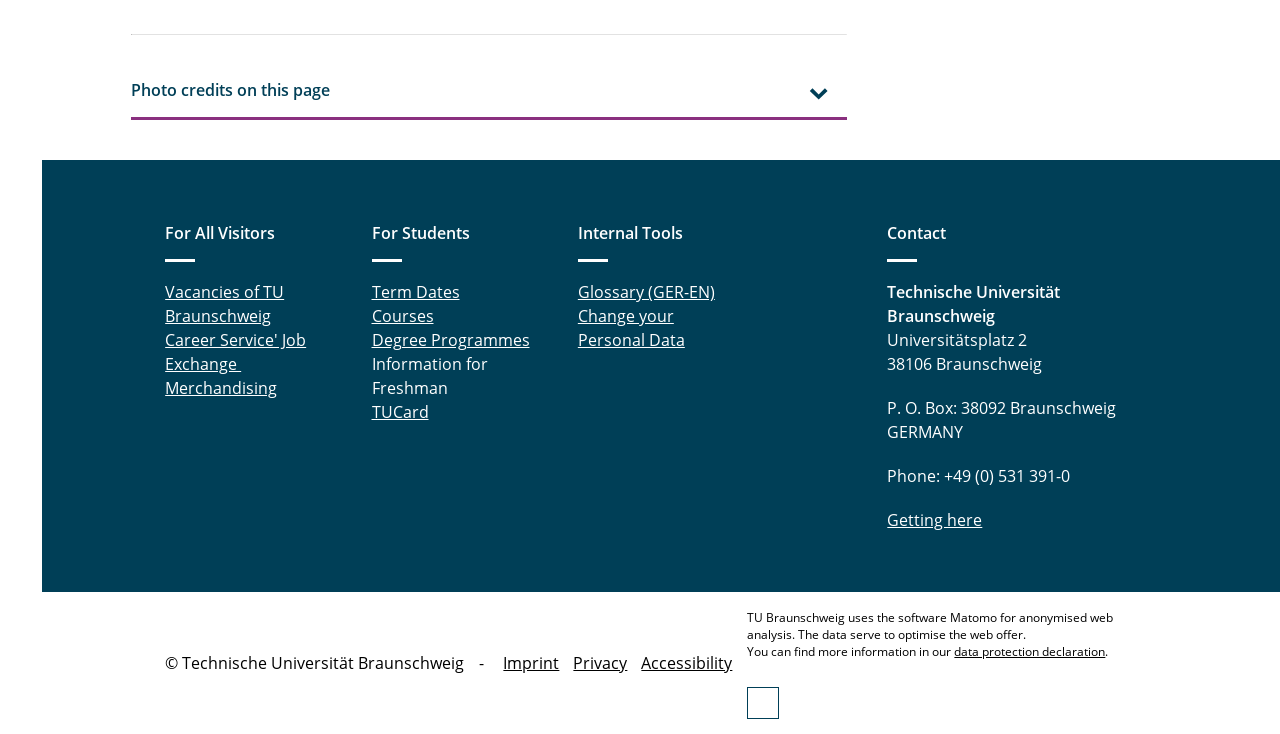Identify the bounding box coordinates of the specific part of the webpage to click to complete this instruction: "Visit 'Imprint'".

[0.393, 0.888, 0.437, 0.918]